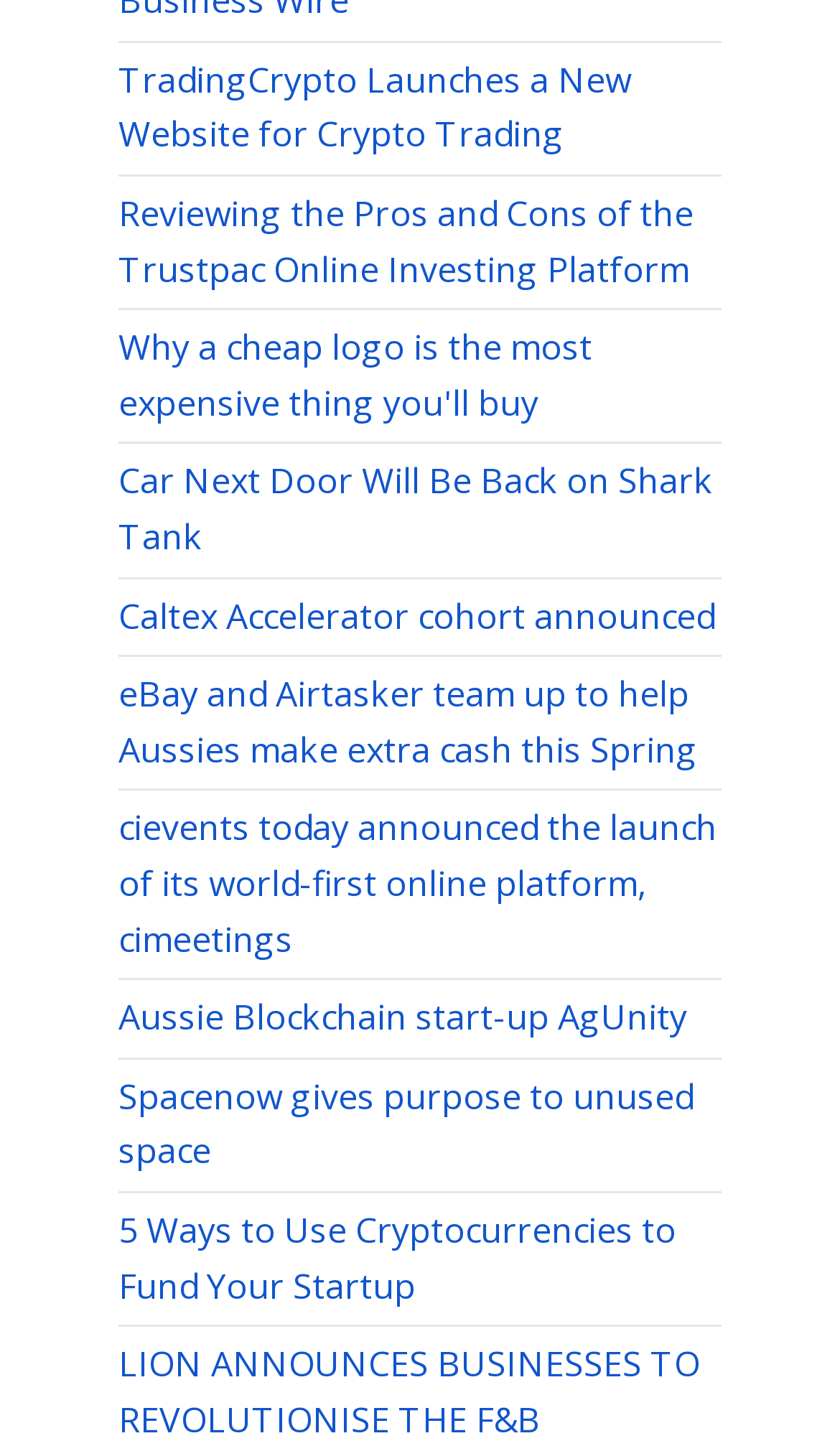Determine the bounding box coordinates for the HTML element mentioned in the following description: "Caltex Accelerator cohort announced". The coordinates should be a list of four floats ranging from 0 to 1, represented as [left, top, right, bottom].

[0.141, 0.409, 0.851, 0.442]